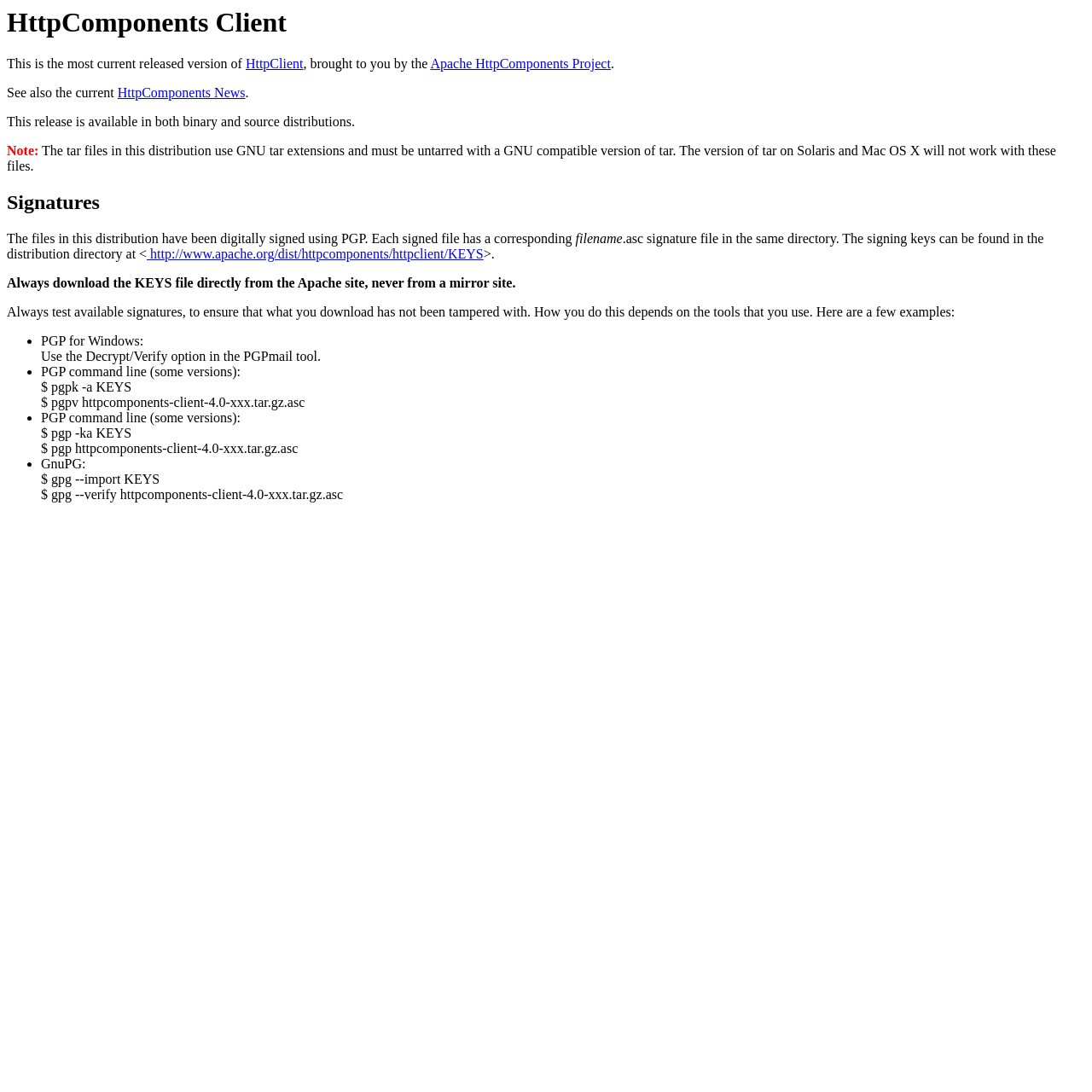Generate an in-depth caption that captures all aspects of the webpage.

The webpage is about the HttpComponents Client, a released version of the HttpClient brought to you by the Apache HttpComponents Project. At the top, there is a heading "HttpComponents Client" followed by a brief description of the release. Below this, there are two links: "HttpClient" and "Apache HttpComponents Project".

Further down, there is a section that mentions the availability of the release in both binary and source distributions. A note is provided, warning users that the tar files in this distribution use GNU tar extensions and must be untarred with a GNU compatible version of tar.

The next section is headed "Signatures" and explains that the files in this distribution have been digitally signed using PGP. Each signed file has a corresponding .asc signature file in the same directory. The signing keys can be found in the distribution directory, and a link to the KEYS file is provided. The webpage emphasizes the importance of downloading the KEYS file directly from the Apache site and testing available signatures to ensure the integrity of the downloaded files.

Below this, there are instructions on how to verify the signatures using different tools, including PGP for Windows, PGP command line, and GnuPG. These instructions are presented in a list format, with each item preceded by a bullet point.